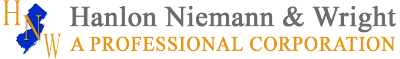What is written in a vibrant orange color?
Refer to the image and provide a concise answer in one word or phrase.

A PROFESSIONAL CORPORATION